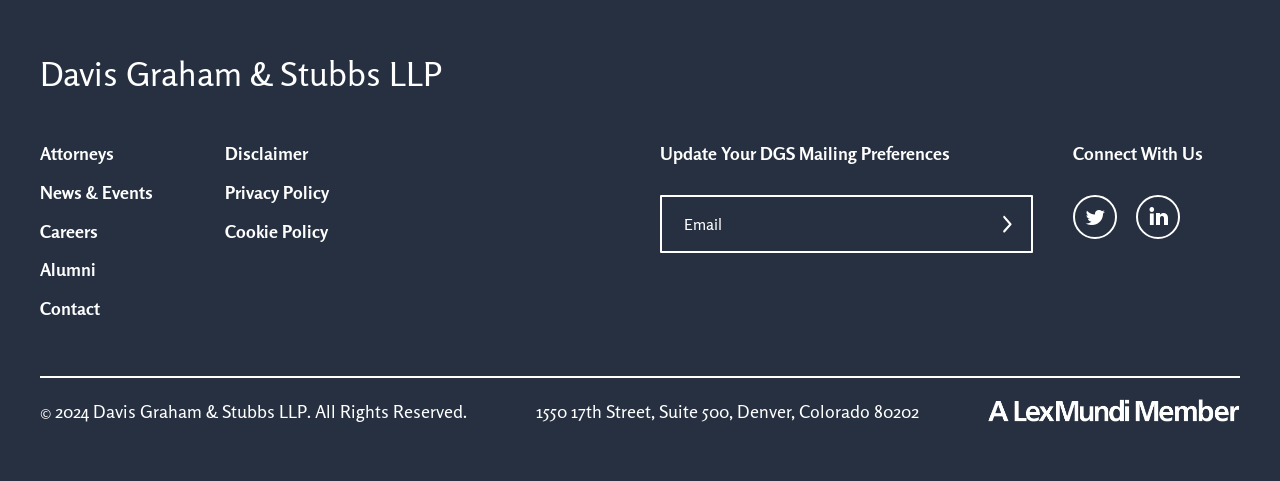Please specify the bounding box coordinates in the format (top-left x, top-left y, bottom-right x, bottom-right y), with all values as floating point numbers between 0 and 1. Identify the bounding box of the UI element described by: Home

None